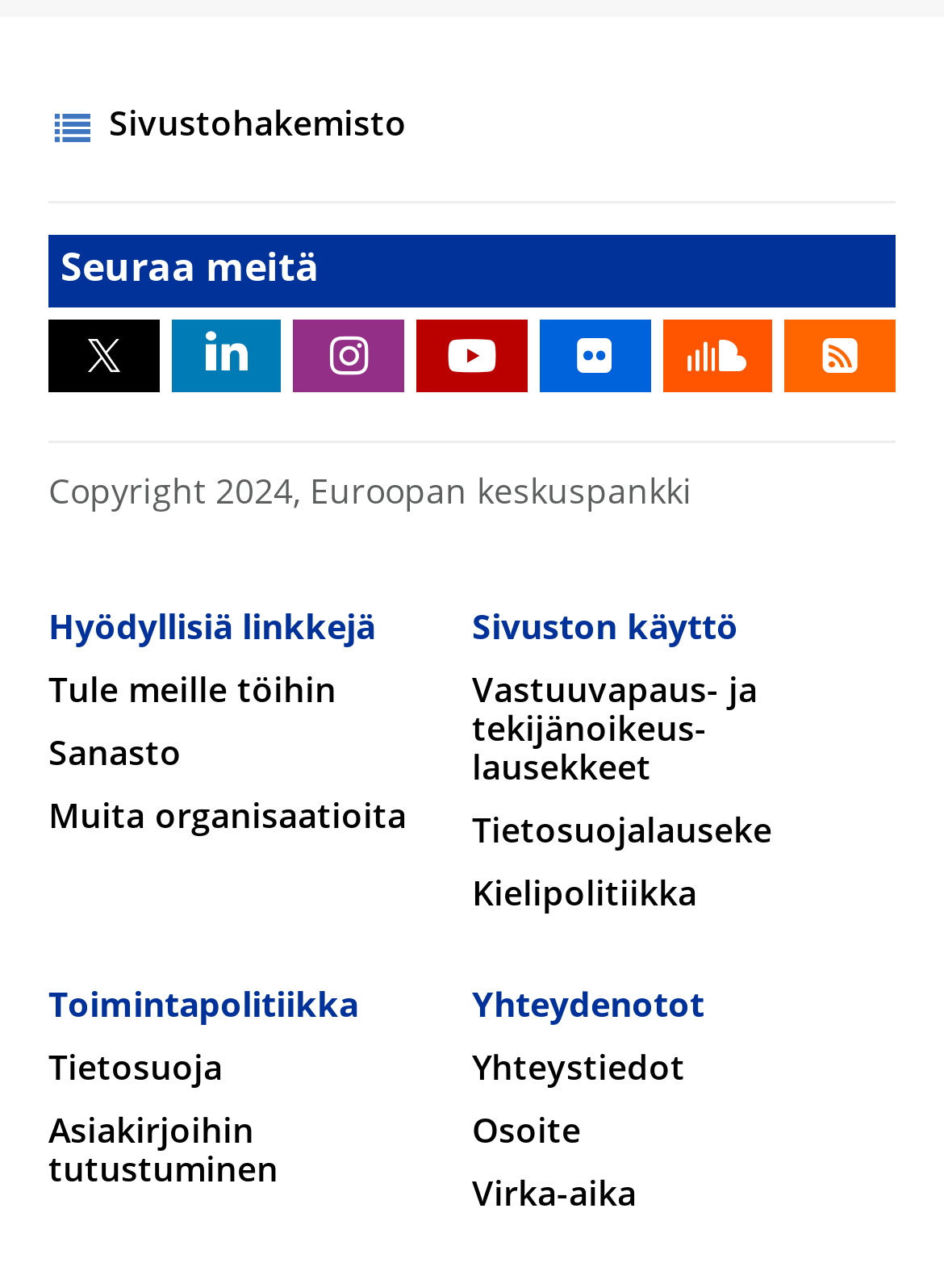Identify the bounding box coordinates for the region of the element that should be clicked to carry out the instruction: "Click on Sivustohakemisto". The bounding box coordinates should be four float numbers between 0 and 1, i.e., [left, top, right, bottom].

[0.115, 0.07, 0.431, 0.131]